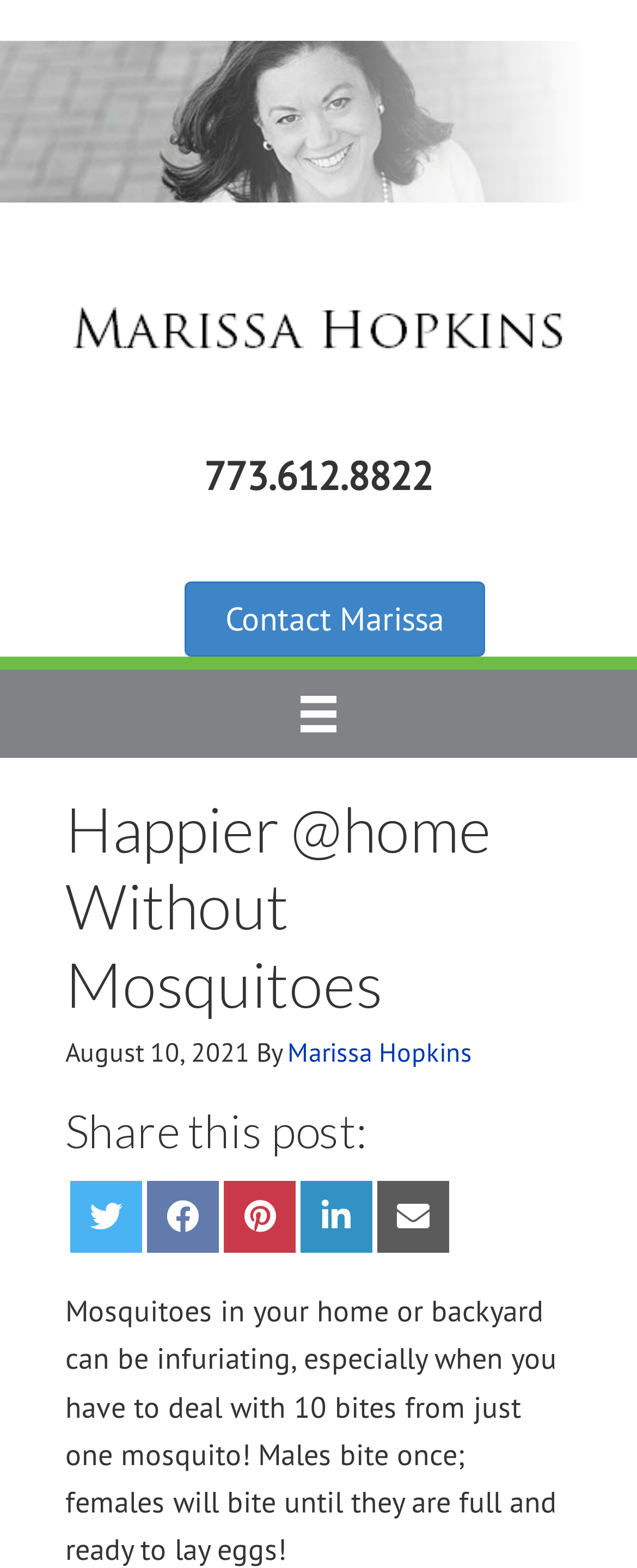Determine the bounding box for the HTML element described here: "Contact Marissa". The coordinates should be given as [left, top, right, bottom] with each number being a float between 0 and 1.

[0.29, 0.371, 0.762, 0.419]